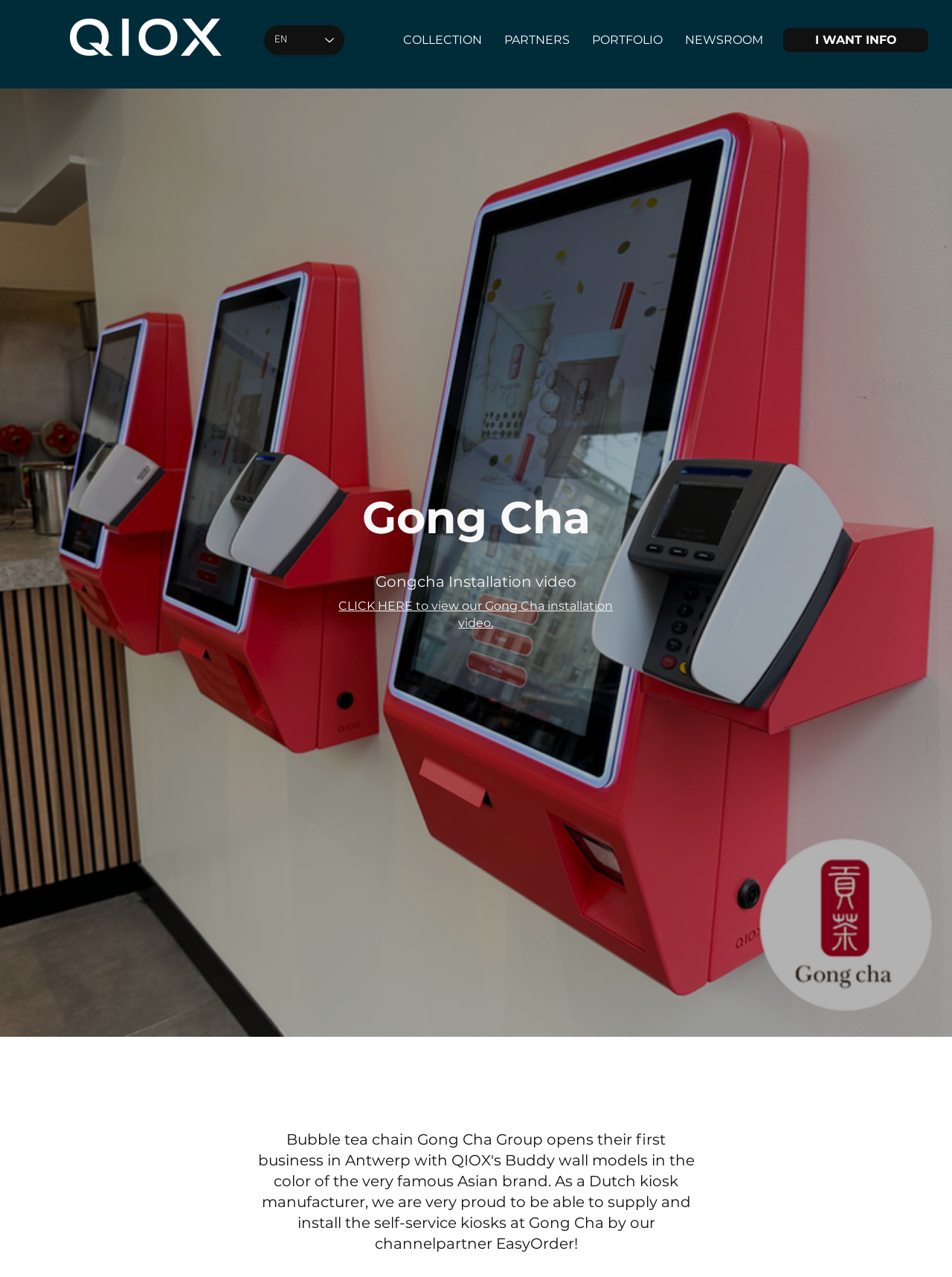Identify the bounding box of the UI component described as: "NEWSROOM".

[0.708, 0.017, 0.813, 0.046]